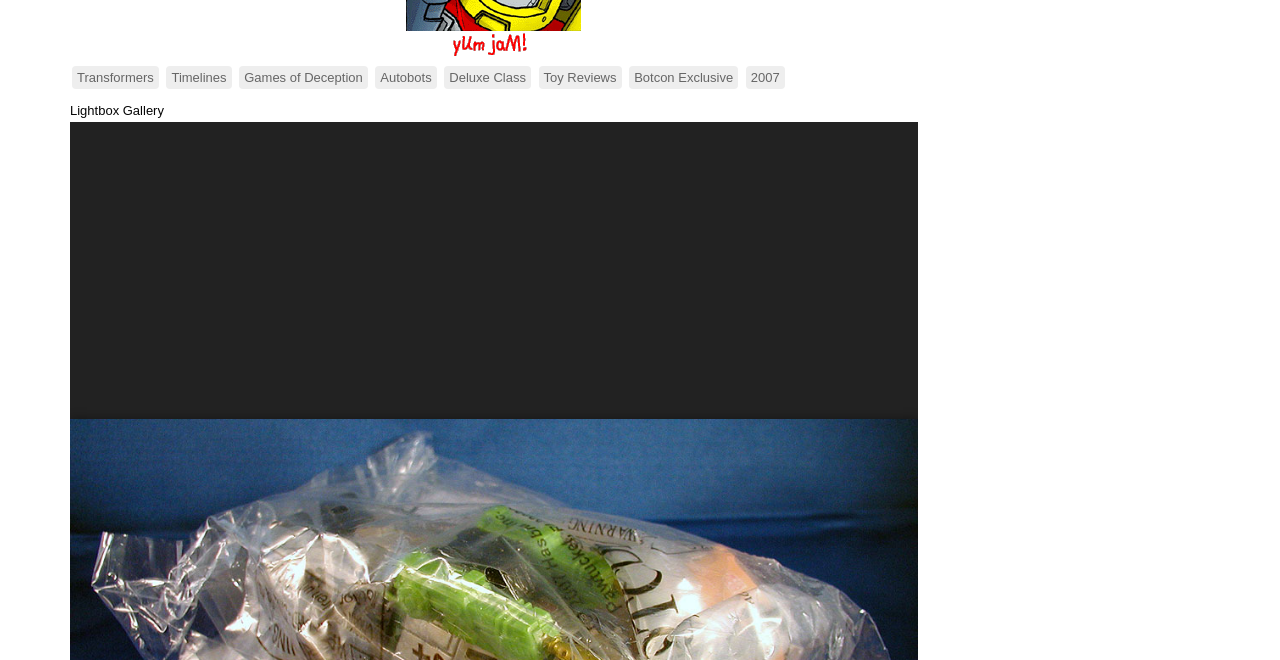Locate the bounding box coordinates of the element that should be clicked to fulfill the instruction: "check out Toy Reviews".

[0.421, 0.1, 0.486, 0.135]